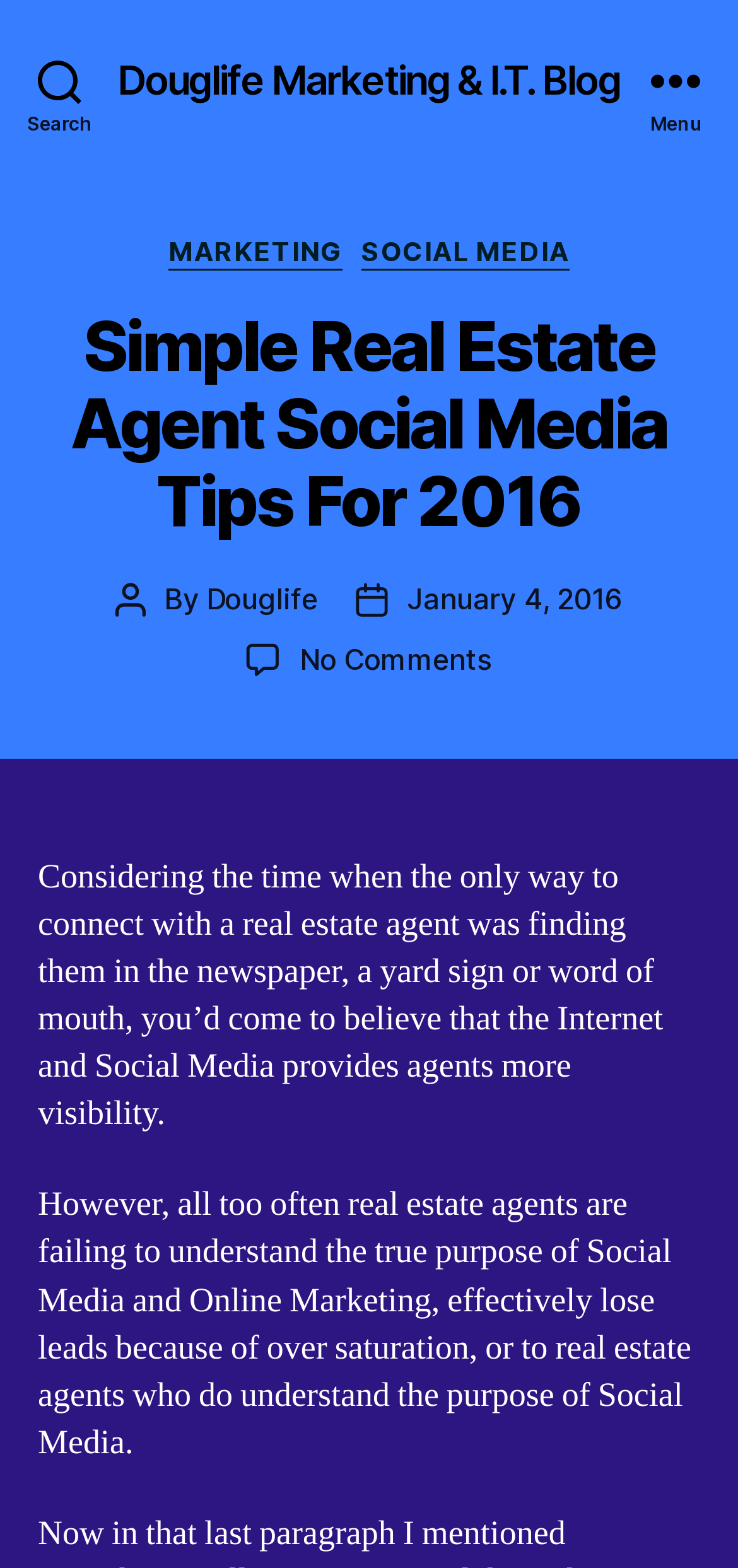Please provide the bounding box coordinates in the format (top-left x, top-left y, bottom-right x, bottom-right y). Remember, all values are floating point numbers between 0 and 1. What is the bounding box coordinate of the region described as: January 4, 2016

[0.551, 0.37, 0.844, 0.393]